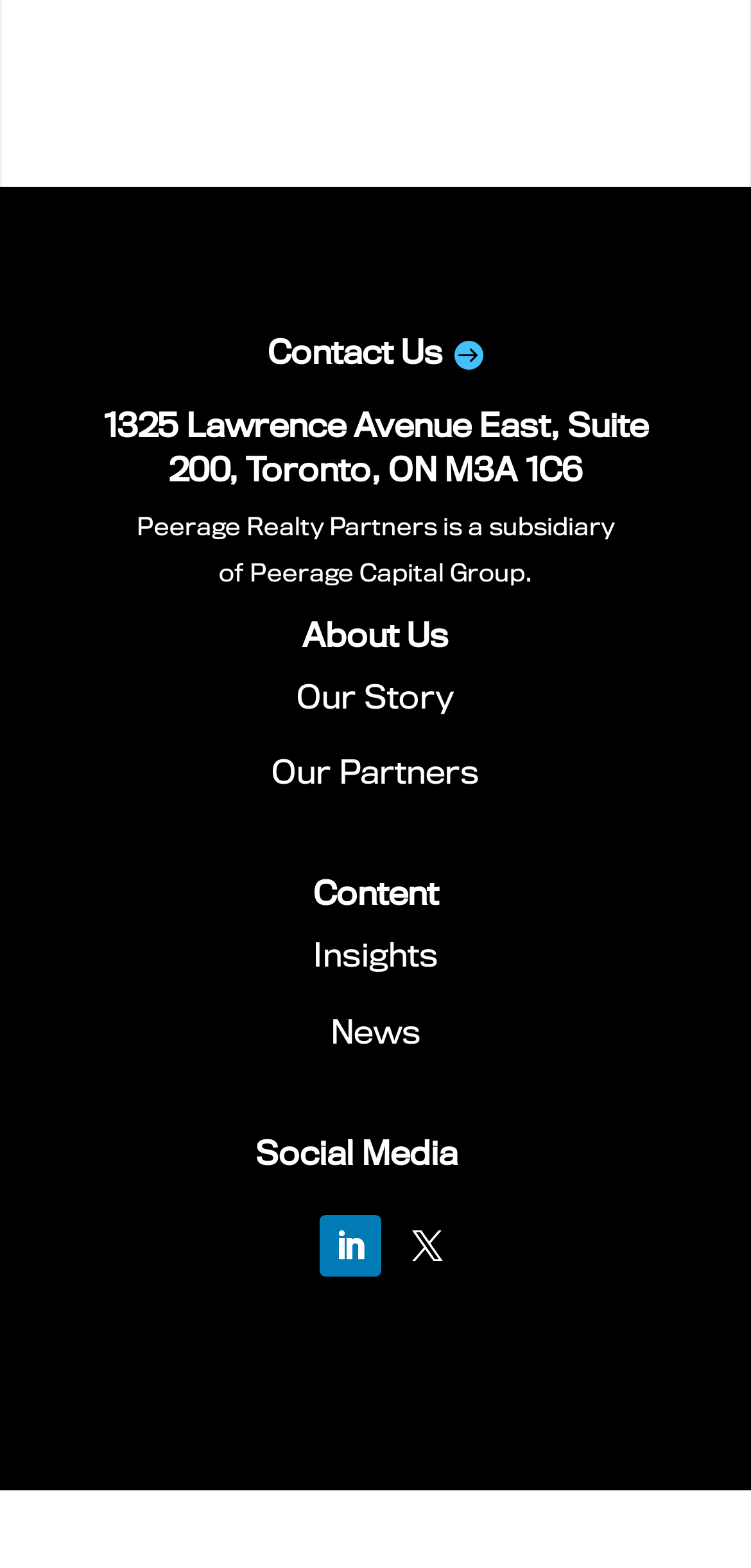Using the information shown in the image, answer the question with as much detail as possible: How many social media links are available on the webpage?

I counted the number of social media links by looking at the link elements with OCR text '' and '', which are commonly used to represent social media icons.